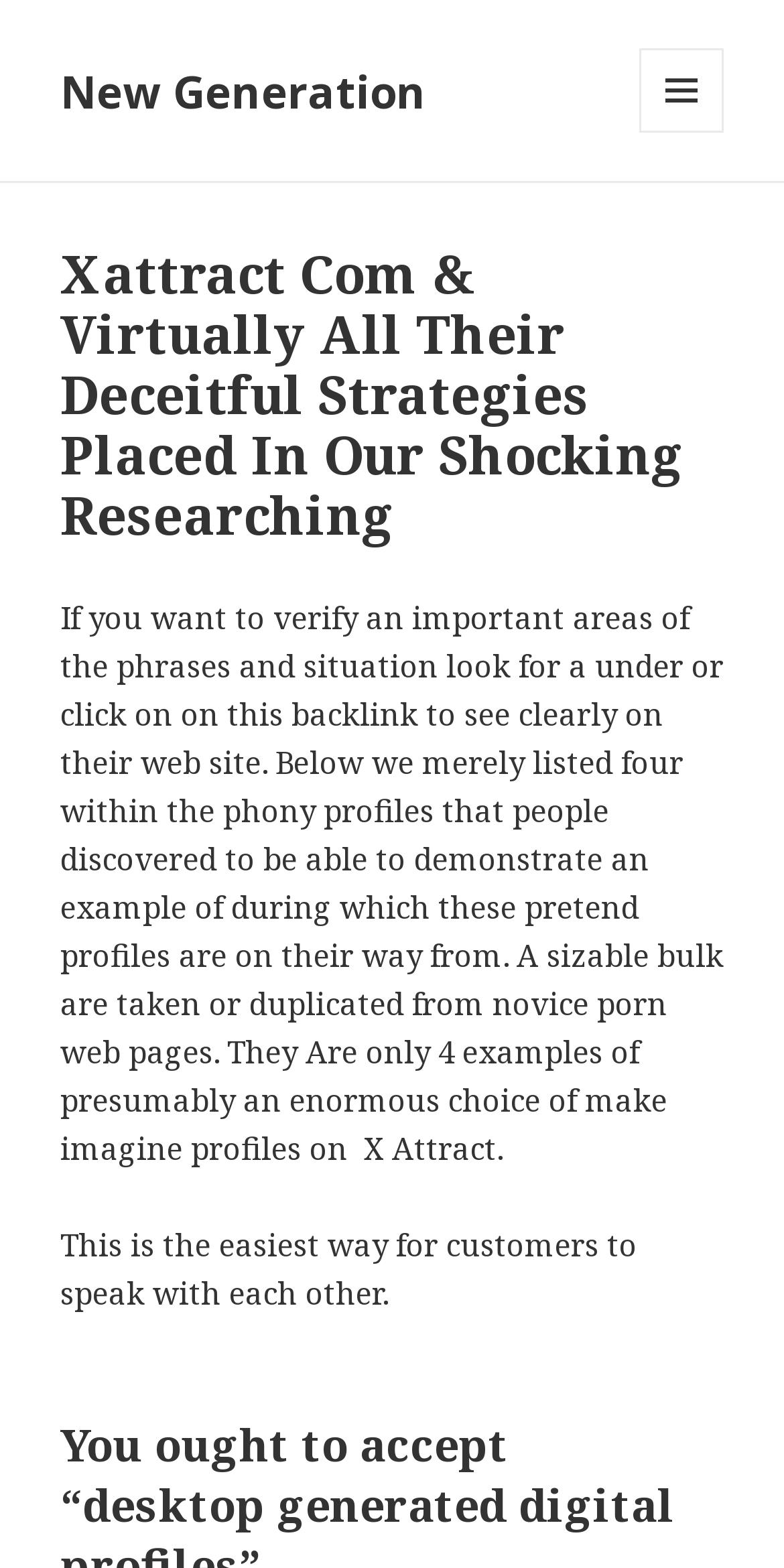Using floating point numbers between 0 and 1, provide the bounding box coordinates in the format (top-left x, top-left y, bottom-right x, bottom-right y). Locate the UI element described here: 選單與小工具

[0.815, 0.031, 0.923, 0.085]